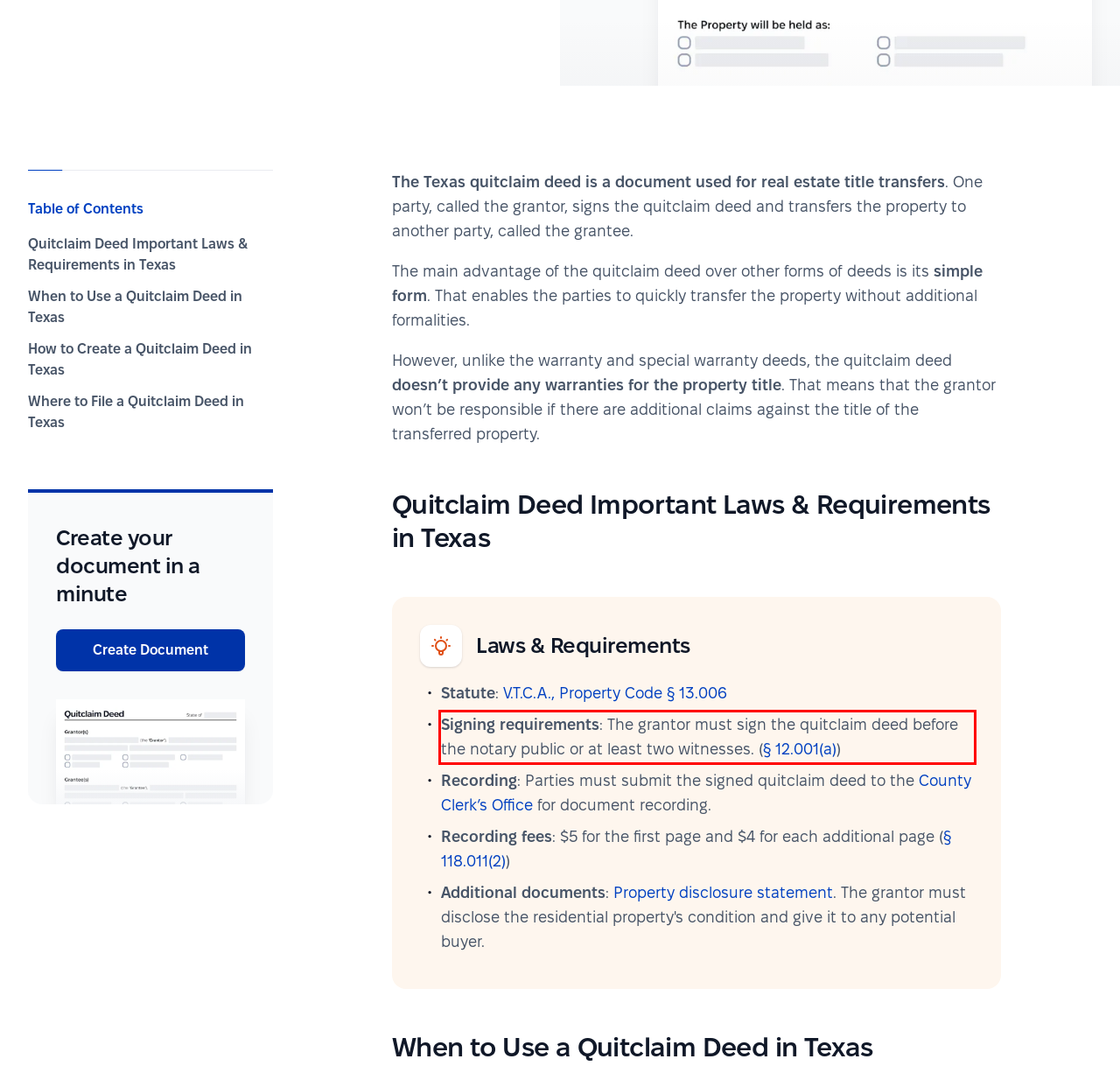You are provided with a webpage screenshot that includes a red rectangle bounding box. Extract the text content from within the bounding box using OCR.

Signing requirements: The grantor must sign the quitclaim deed before the notary public or at least two witnesses. (§ 12.001(a))